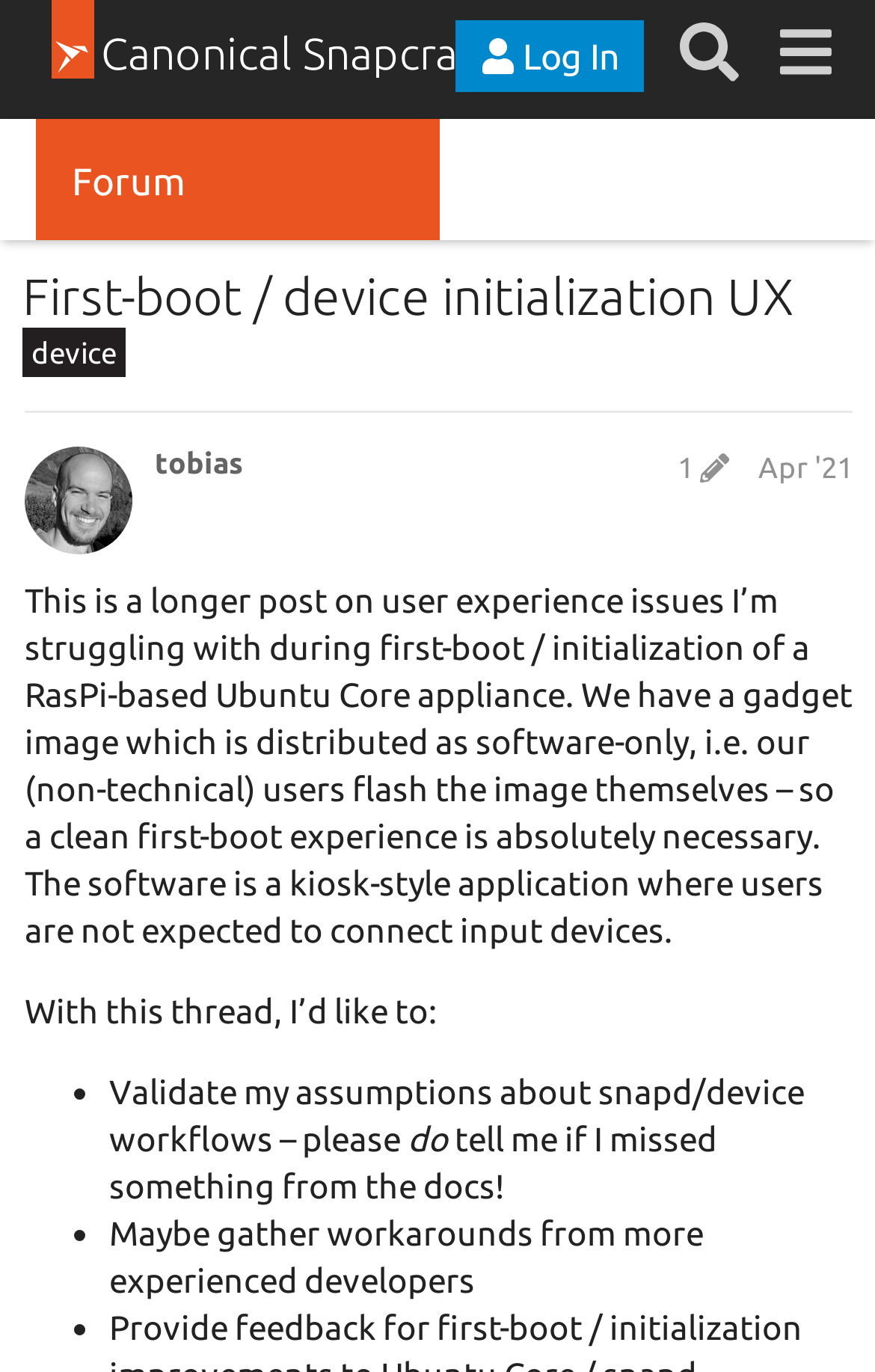What is the purpose of the gadget image?
Using the information from the image, provide a comprehensive answer to the question.

According to the post, the gadget image is distributed as software-only, meaning that it is provided to users as a software package that they can install themselves, rather than being pre-installed on a device.